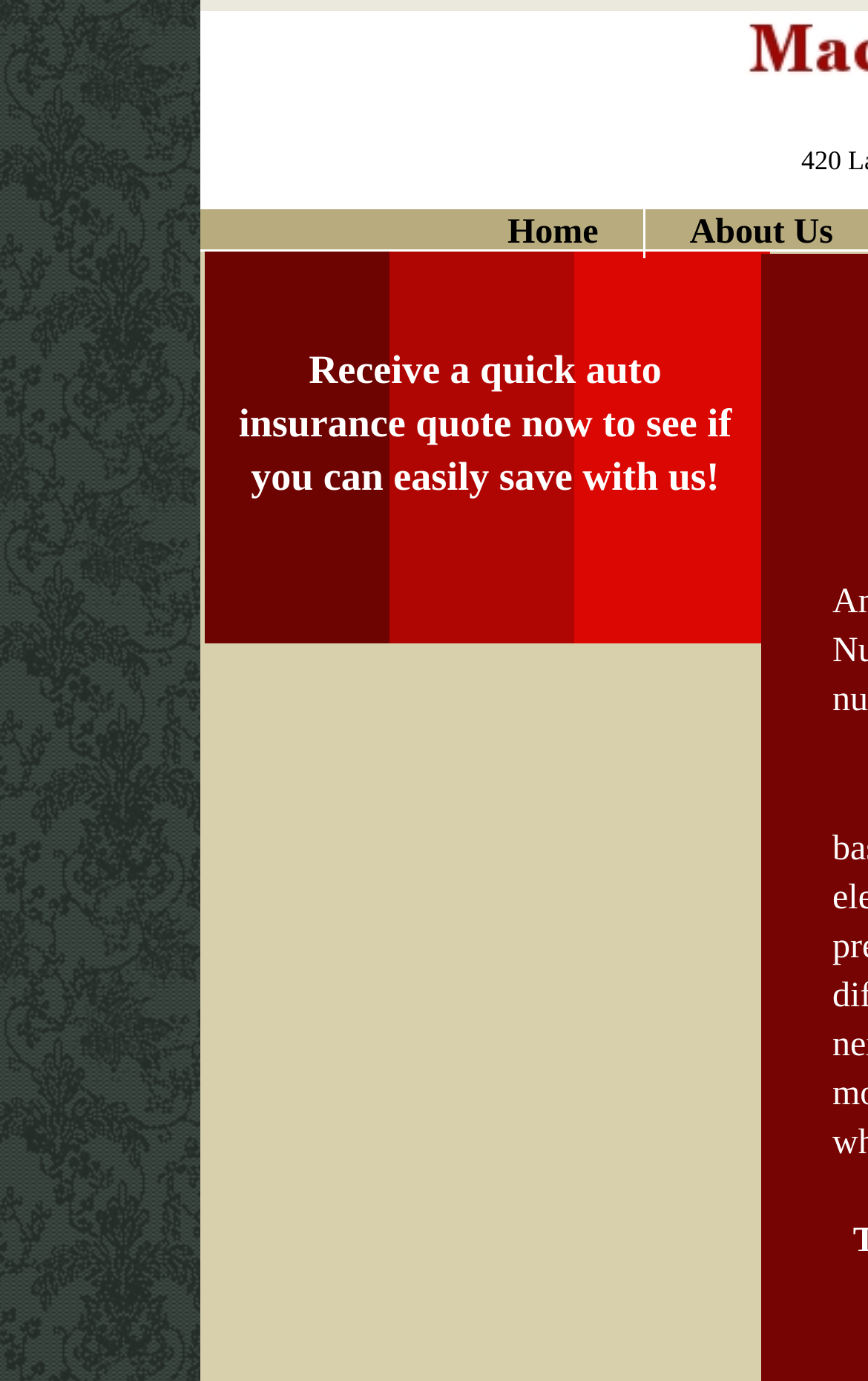Given the element description "Home" in the screenshot, predict the bounding box coordinates of that UI element.

[0.585, 0.176, 0.741, 0.177]